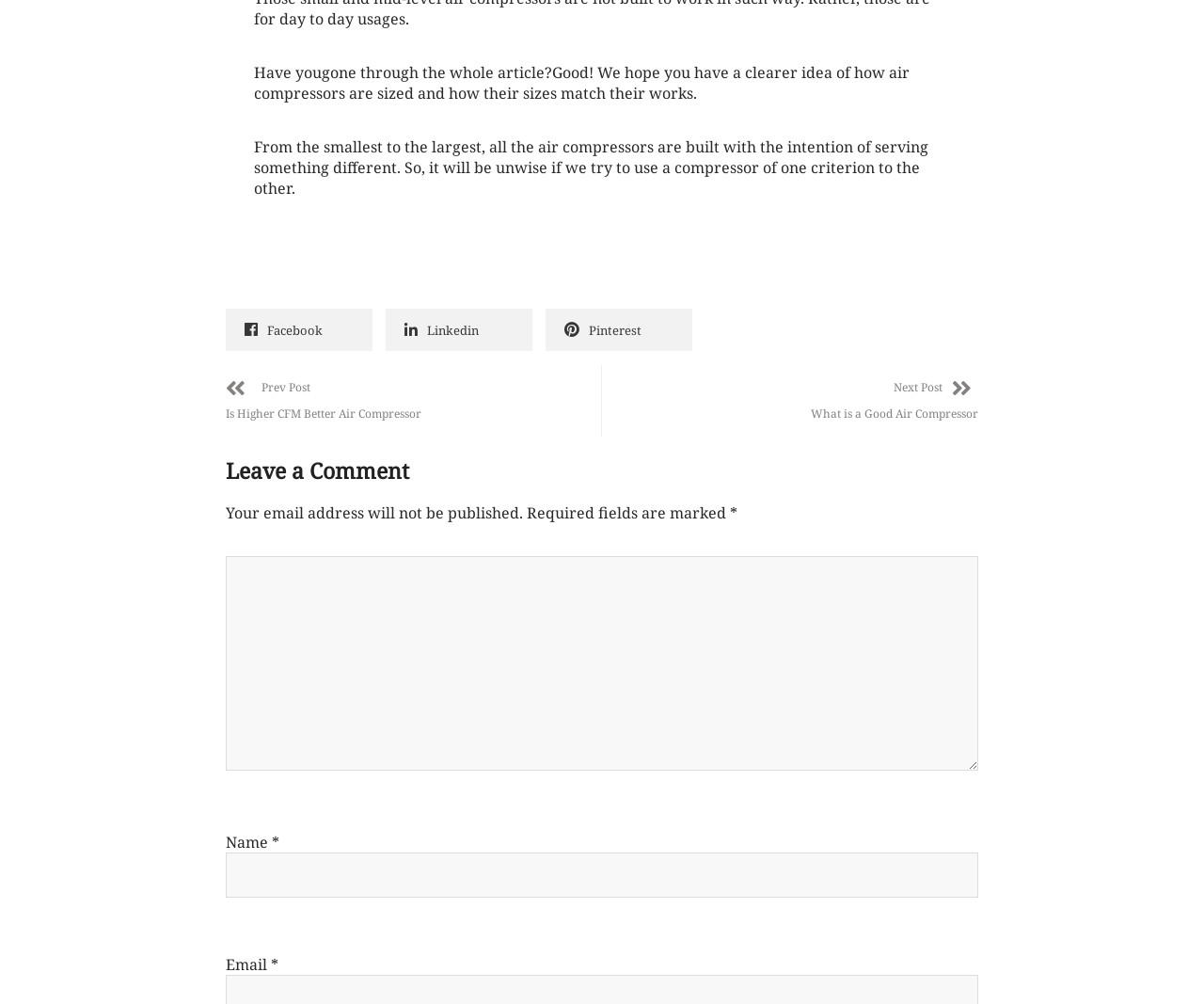Answer this question in one word or a short phrase: What is the purpose of air compressors?

Serve different purposes